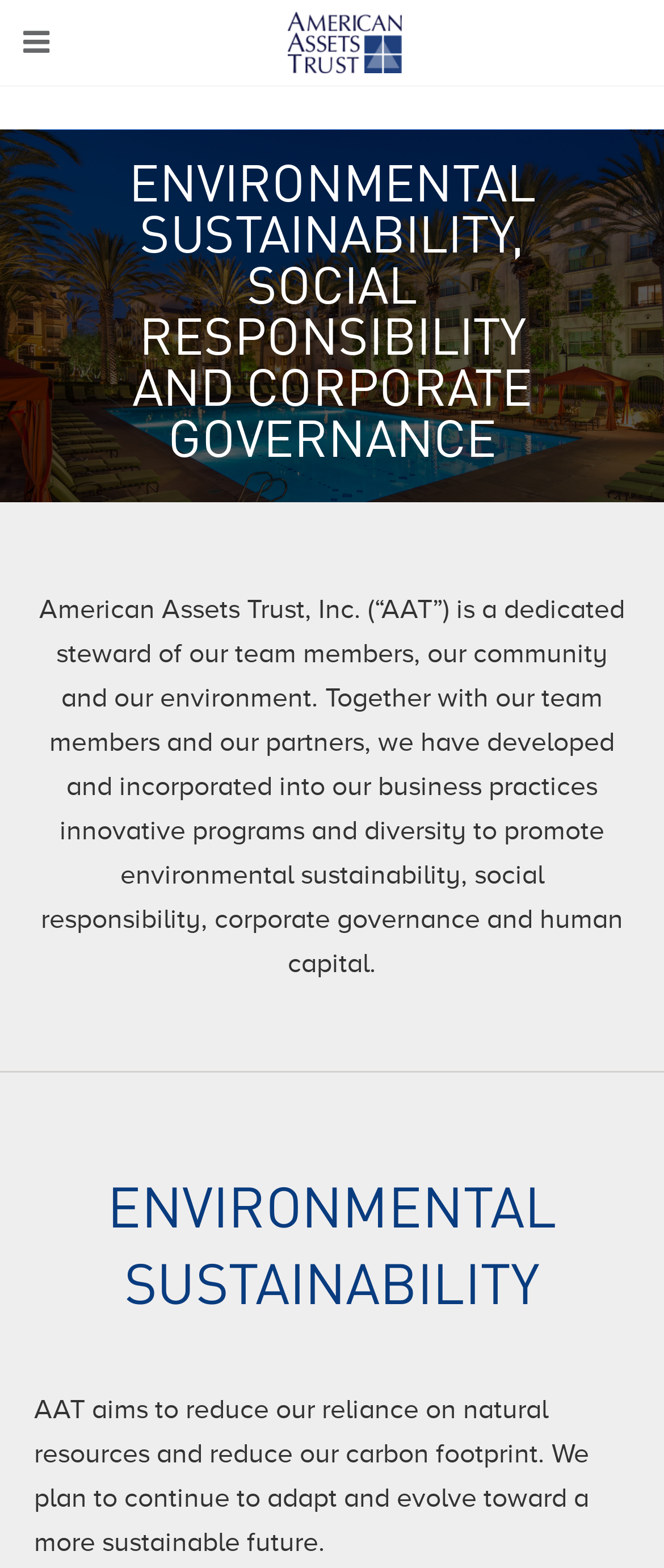Locate the bounding box coordinates of the UI element described by: "alt="American Assets Trust"". Provide the coordinates as four float numbers between 0 and 1, formatted as [left, top, right, bottom].

[0.432, 0.008, 0.606, 0.047]